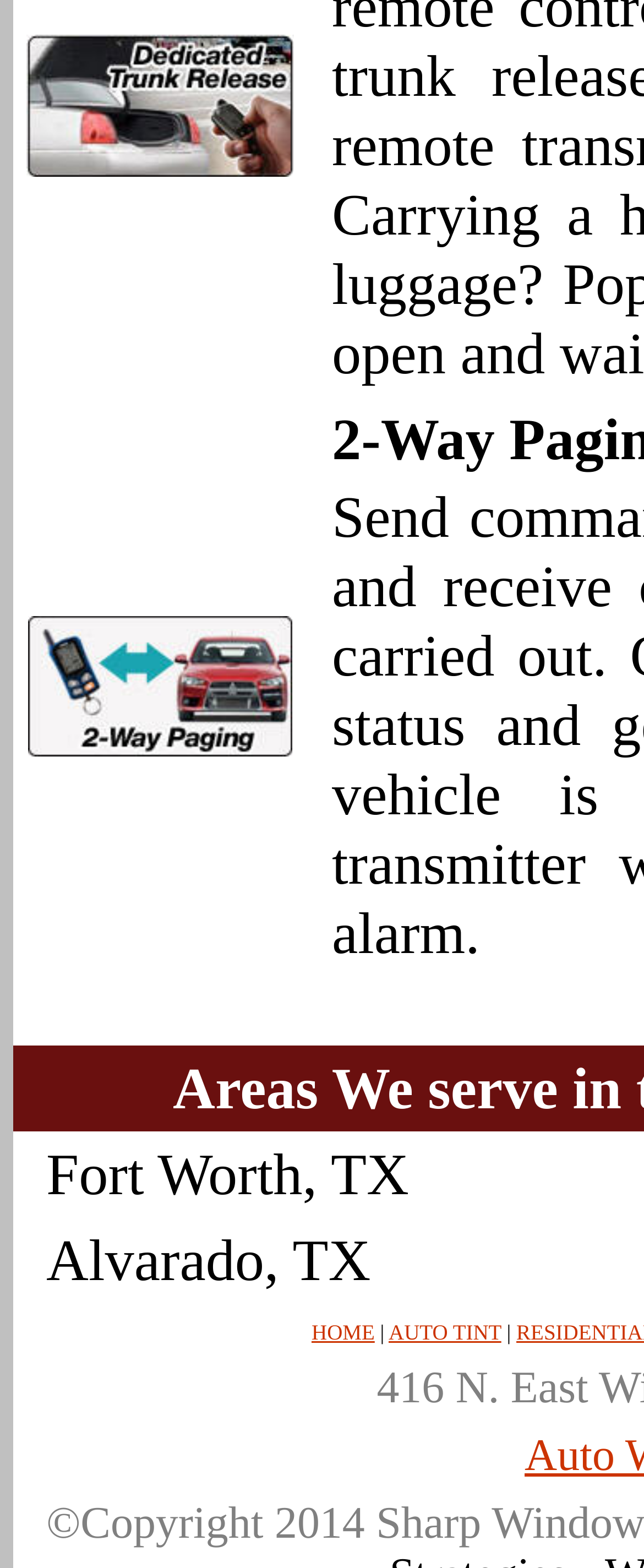What is the second menu item?
Identify the answer in the screenshot and reply with a single word or phrase.

AUTO TINT